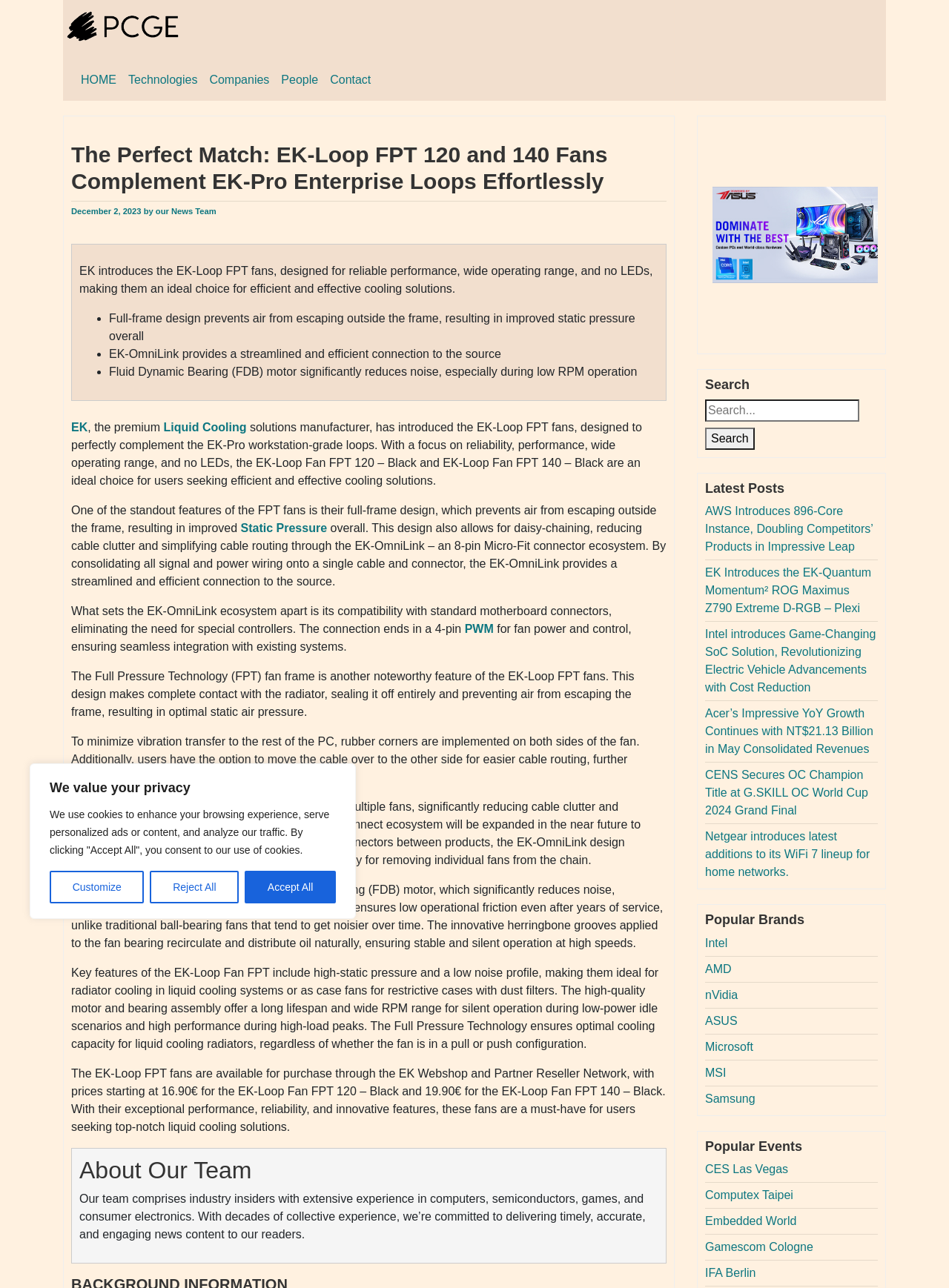Please determine the bounding box coordinates of the element to click in order to execute the following instruction: "Search for something". The coordinates should be four float numbers between 0 and 1, specified as [left, top, right, bottom].

[0.743, 0.31, 0.925, 0.349]